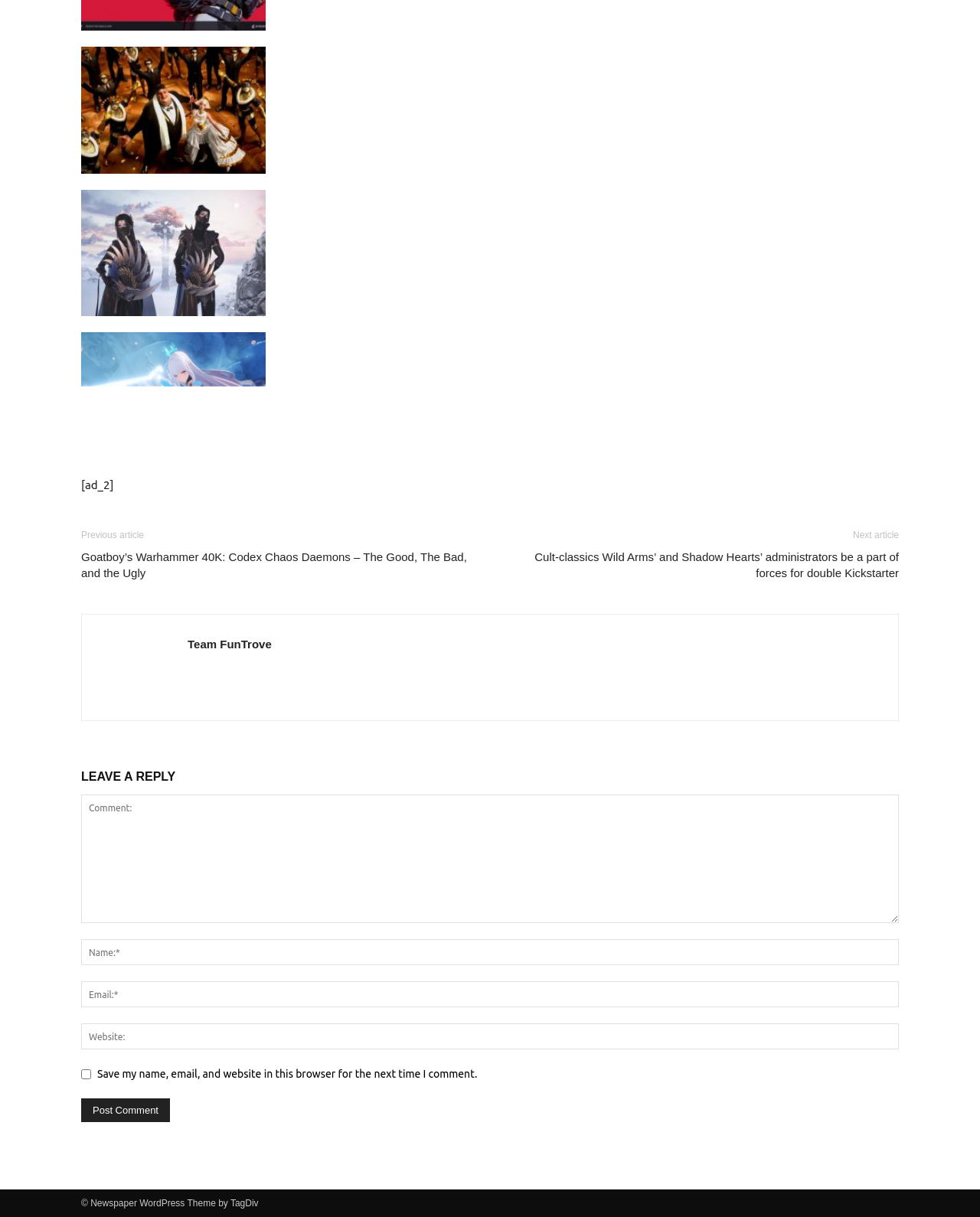Identify the bounding box coordinates of the HTML element based on this description: "name="author" placeholder="Name:*"".

[0.083, 0.772, 0.917, 0.793]